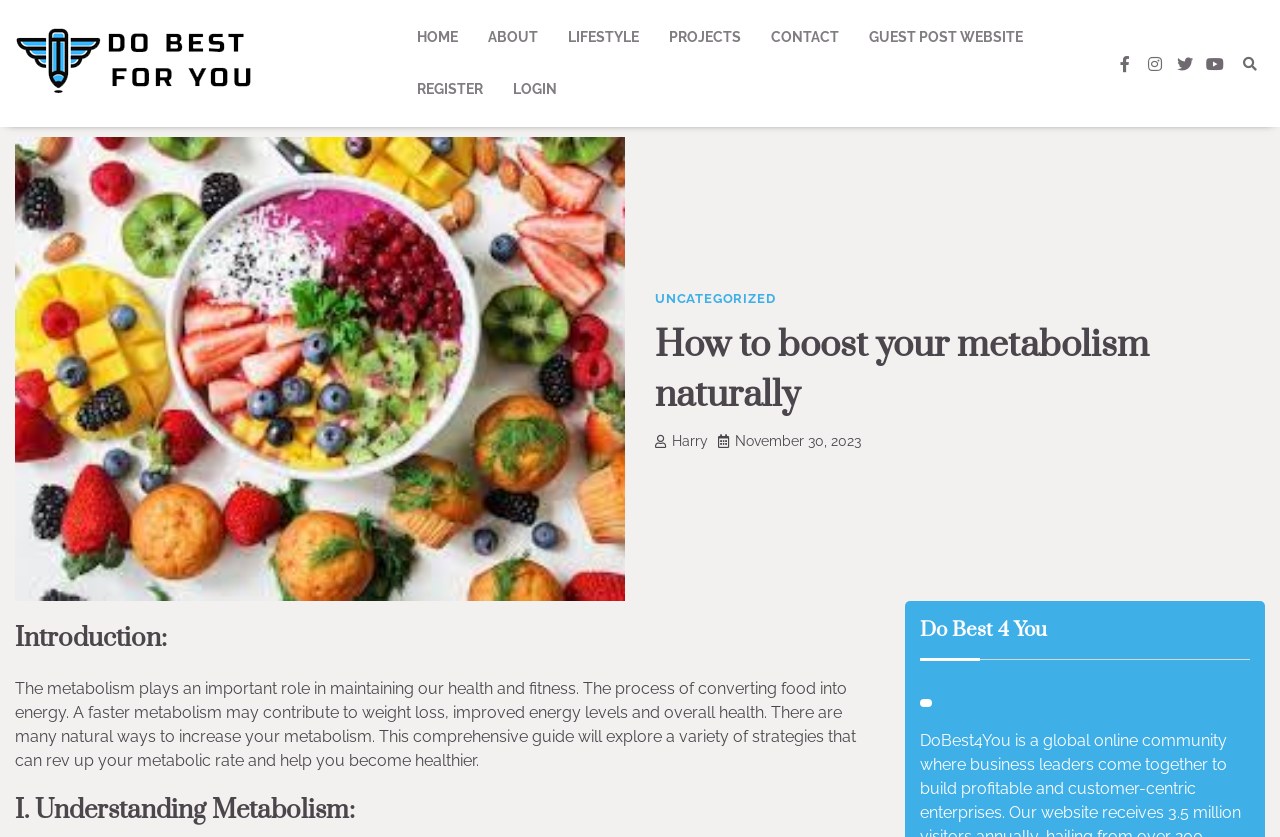Look at the image and answer the question in detail:
How many navigation links are there?

I counted the number of links in the top navigation bar, which includes HOME, ABOUT, LIFESTYLE, PROJECTS, CONTACT, GUEST POST WEBSITE, REGISTER, and LOGIN.